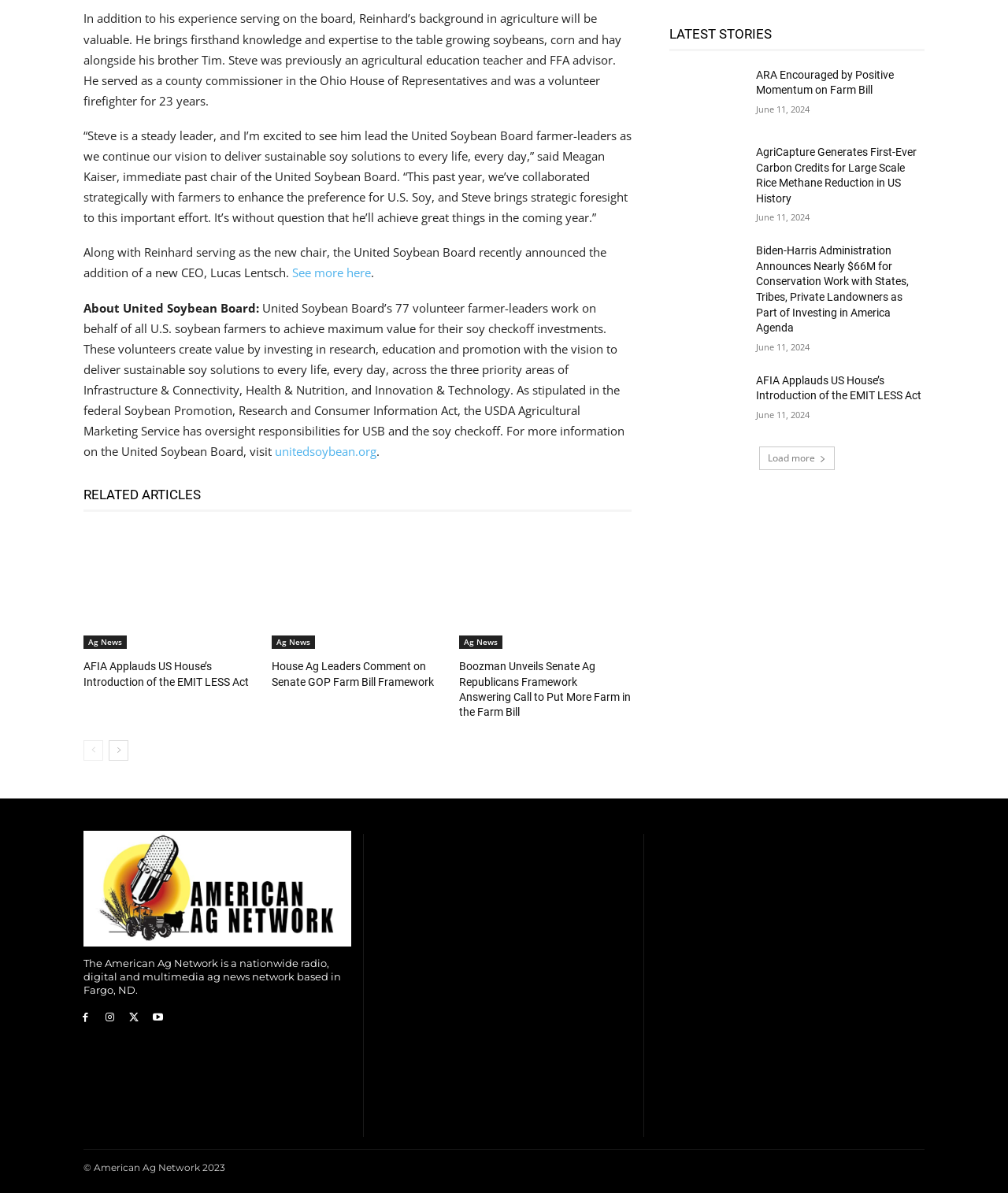Give a one-word or short phrase answer to this question: 
What is the date of the latest stories on the webpage?

June 11, 2024